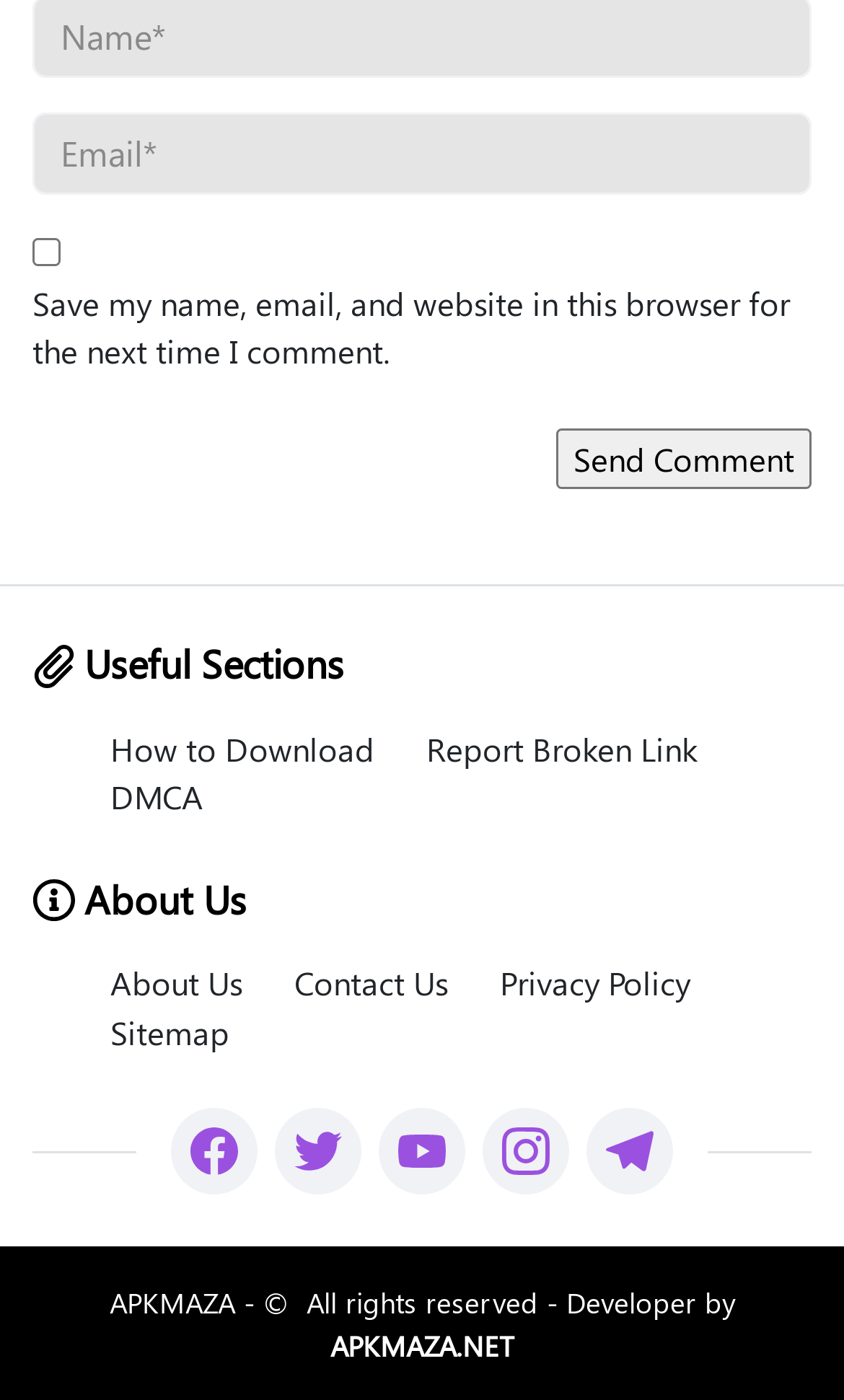Please locate the bounding box coordinates of the element that should be clicked to achieve the given instruction: "Enter email address".

[0.038, 0.081, 0.962, 0.14]